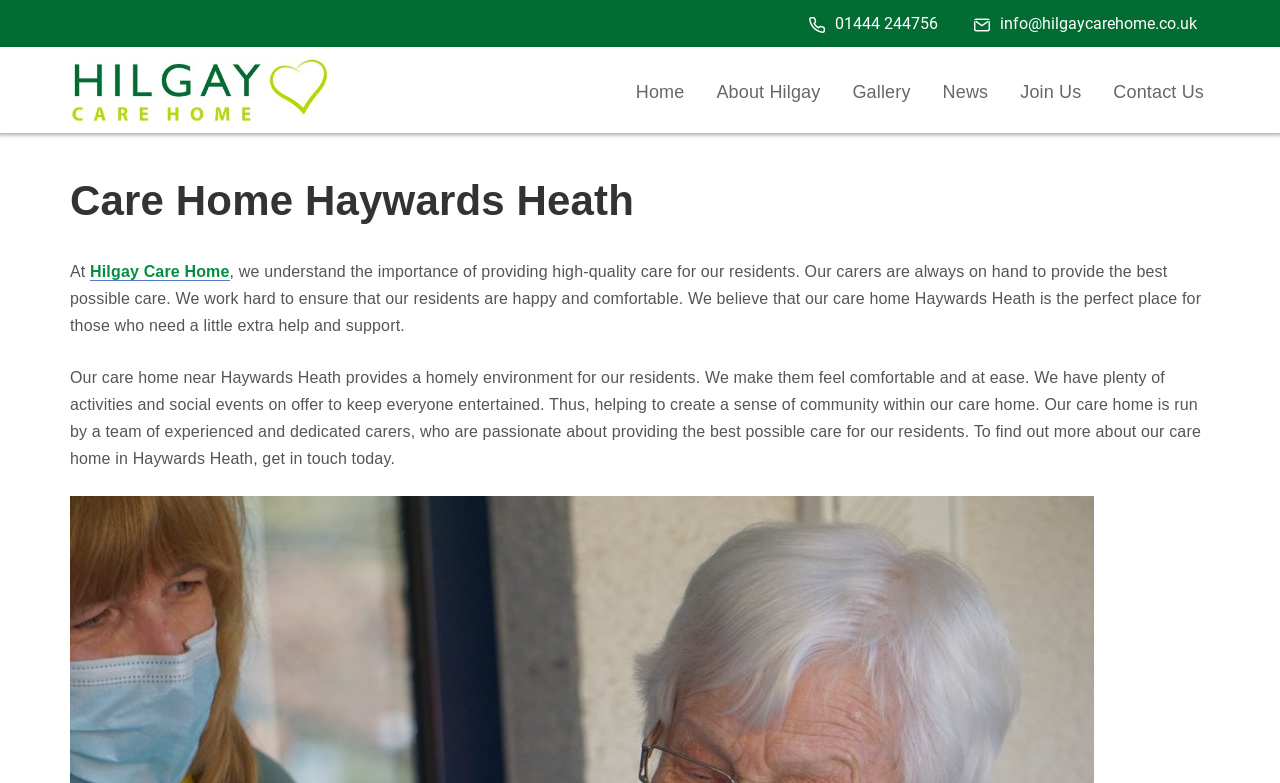Find and indicate the bounding box coordinates of the region you should select to follow the given instruction: "Click the phone number to contact".

[0.622, 0.013, 0.743, 0.047]